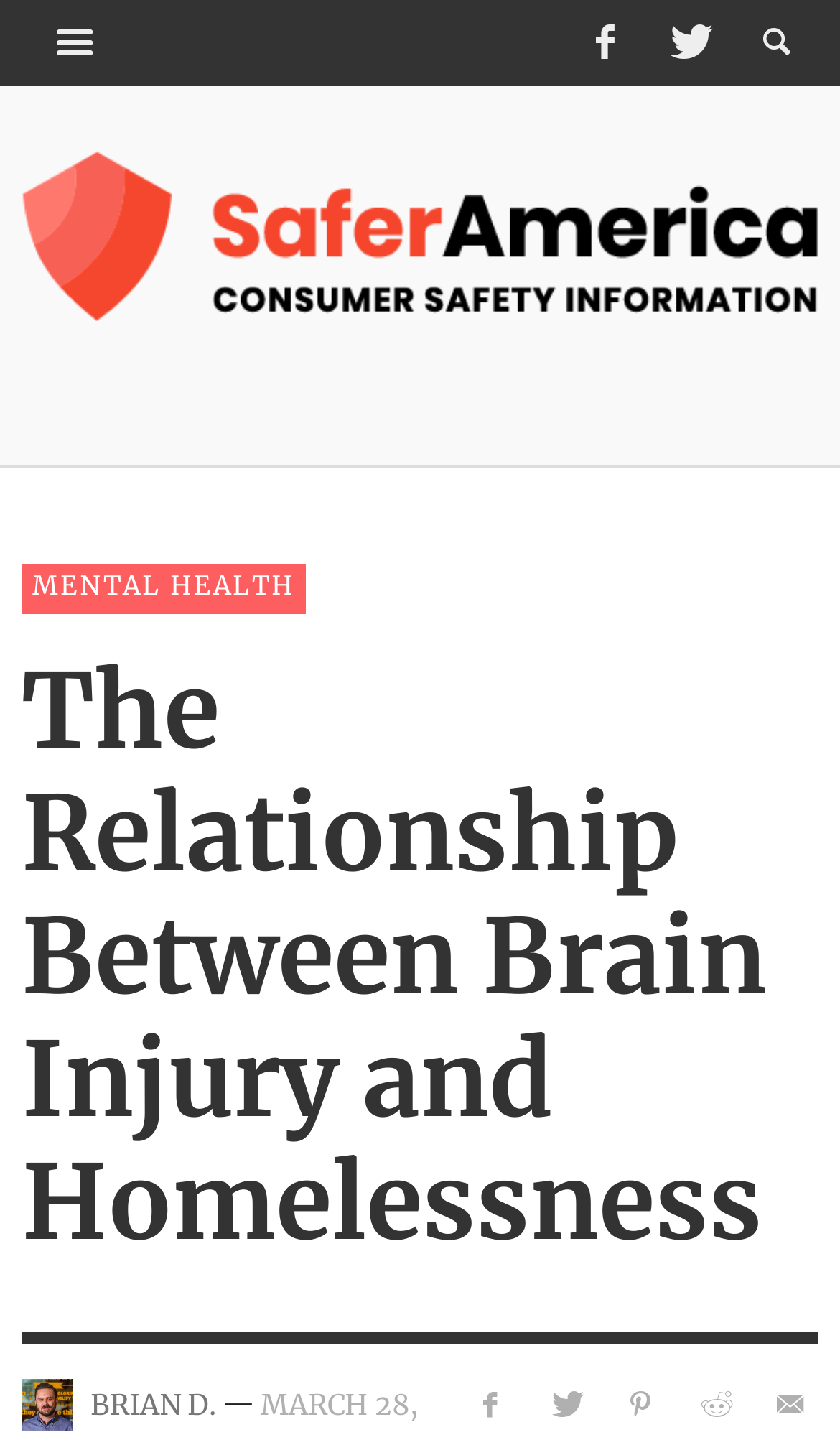Provide the bounding box coordinates for the area that should be clicked to complete the instruction: "Go to MENTAL HEALTH page".

[0.026, 0.391, 0.364, 0.425]